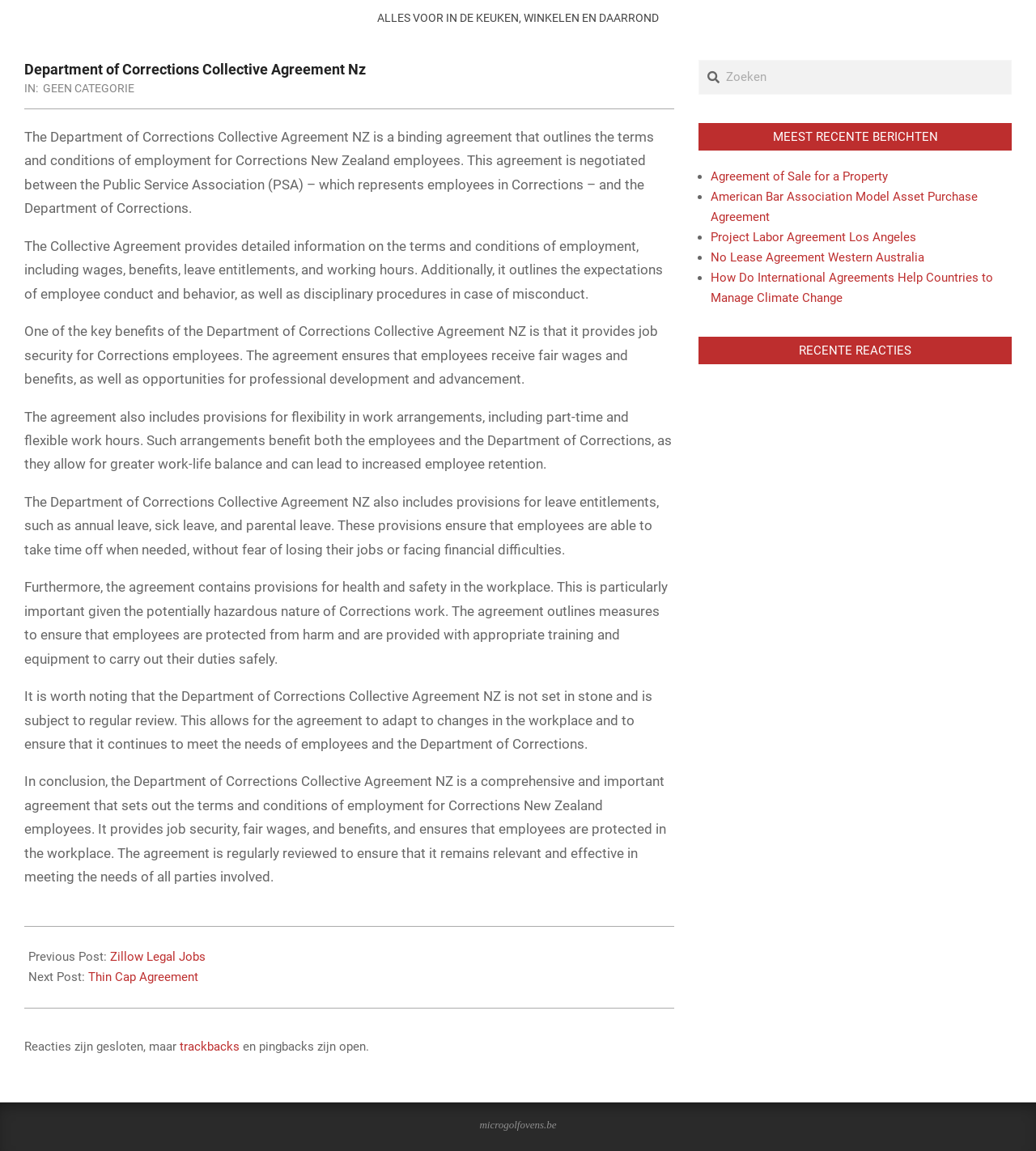Describe the webpage in detail, including text, images, and layout.

The webpage is about the Department of Corrections Collective Agreement NZ, which outlines the terms and conditions of employment for Corrections New Zealand employees. At the top of the page, there is a primary navigation menu and a layout table with a Dutch phrase "ALLES VOOR IN DE KEUKEN, WINKELEN EN DAARROND". 

Below the navigation menu, there is a main section with a heading that displays the title of the webpage. This section is divided into two parts: an article section and a complementary section. The article section contains a series of paragraphs that describe the collective agreement, including its benefits, provisions, and importance. The text explains that the agreement provides job security, fair wages, and benefits, and ensures that employees are protected in the workplace.

In the complementary section, there is a search box with a label "Zoeken" and a heading "MEEST RECENTE BERICHTEN" (Most Recent Messages). Below the search box, there is a list of links to recent posts, including "Agreement of Sale for a Property", "American Bar Association Model Asset Purchase Agreement", and others. 

At the bottom of the page, there are links to previous and next posts, as well as a section with recent reactions and a link to trackbacks and pingbacks. The page also displays the website's domain name "microgolfovens.be" at the very bottom.